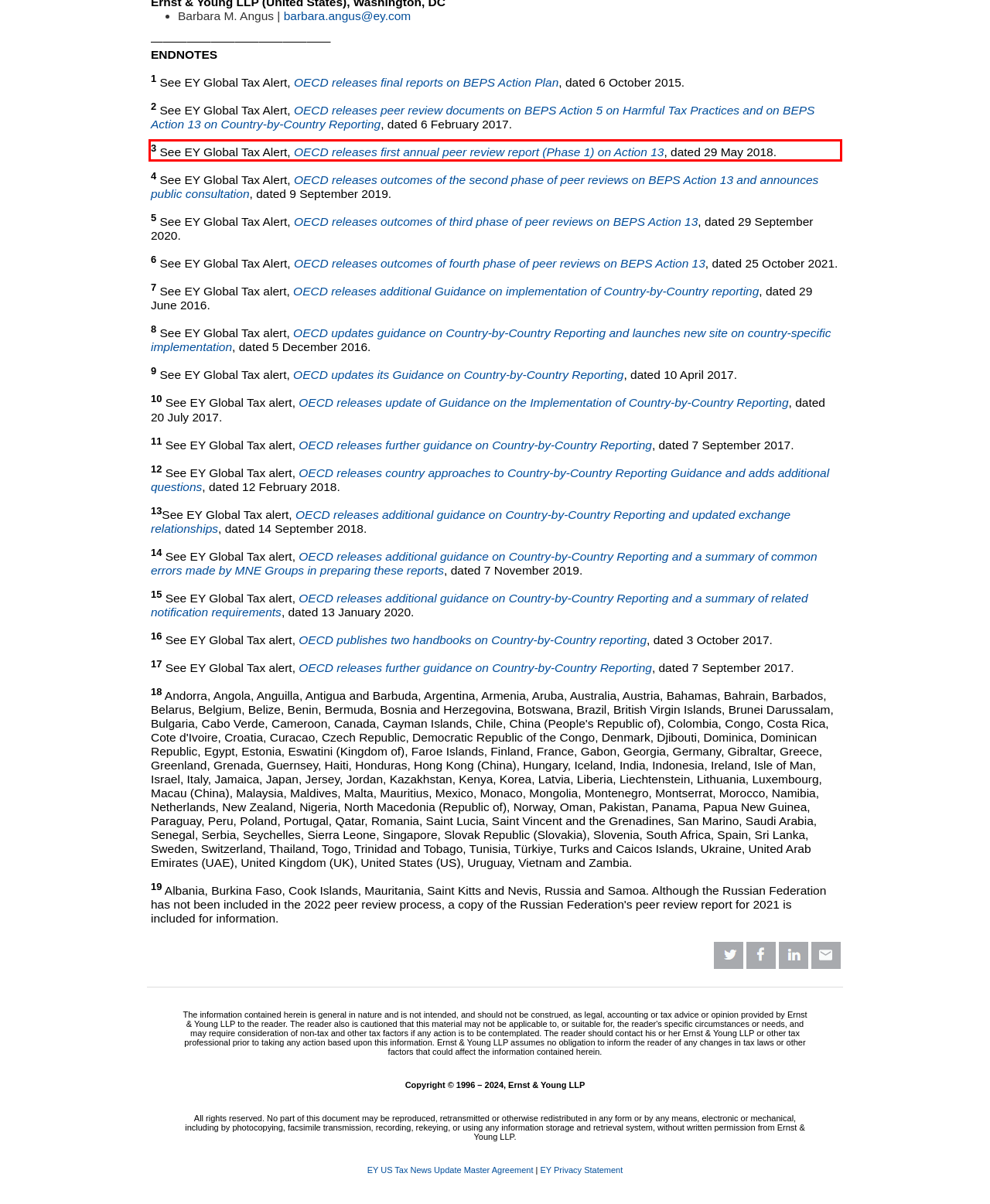Please analyze the screenshot of a webpage and extract the text content within the red bounding box using OCR.

3 See EY Global Tax Alert, OECD releases first annual peer review report (Phase 1) on Action 13, dated 29 May 2018.